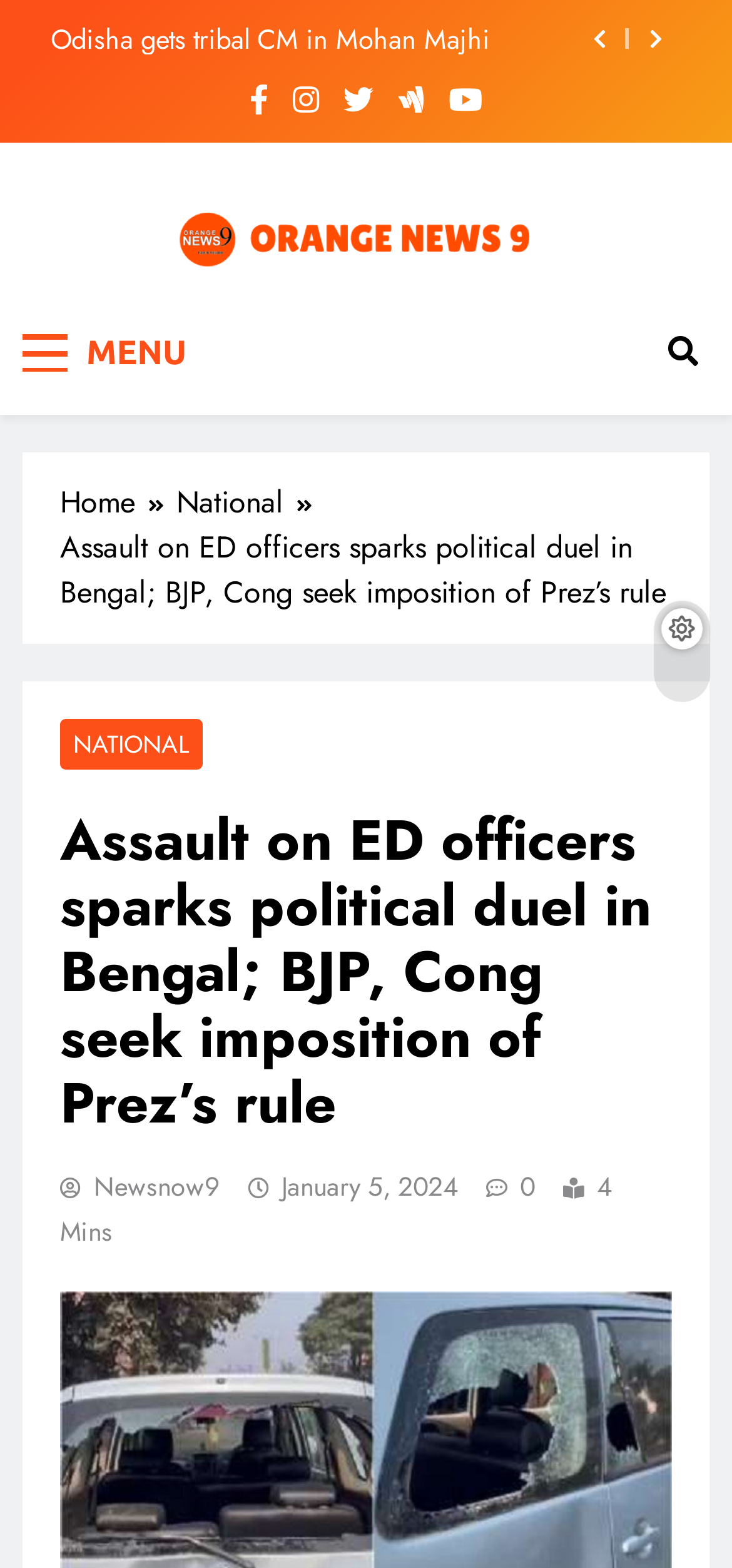What is the name of the news channel?
Using the visual information from the image, give a one-word or short-phrase answer.

OrangeNews9